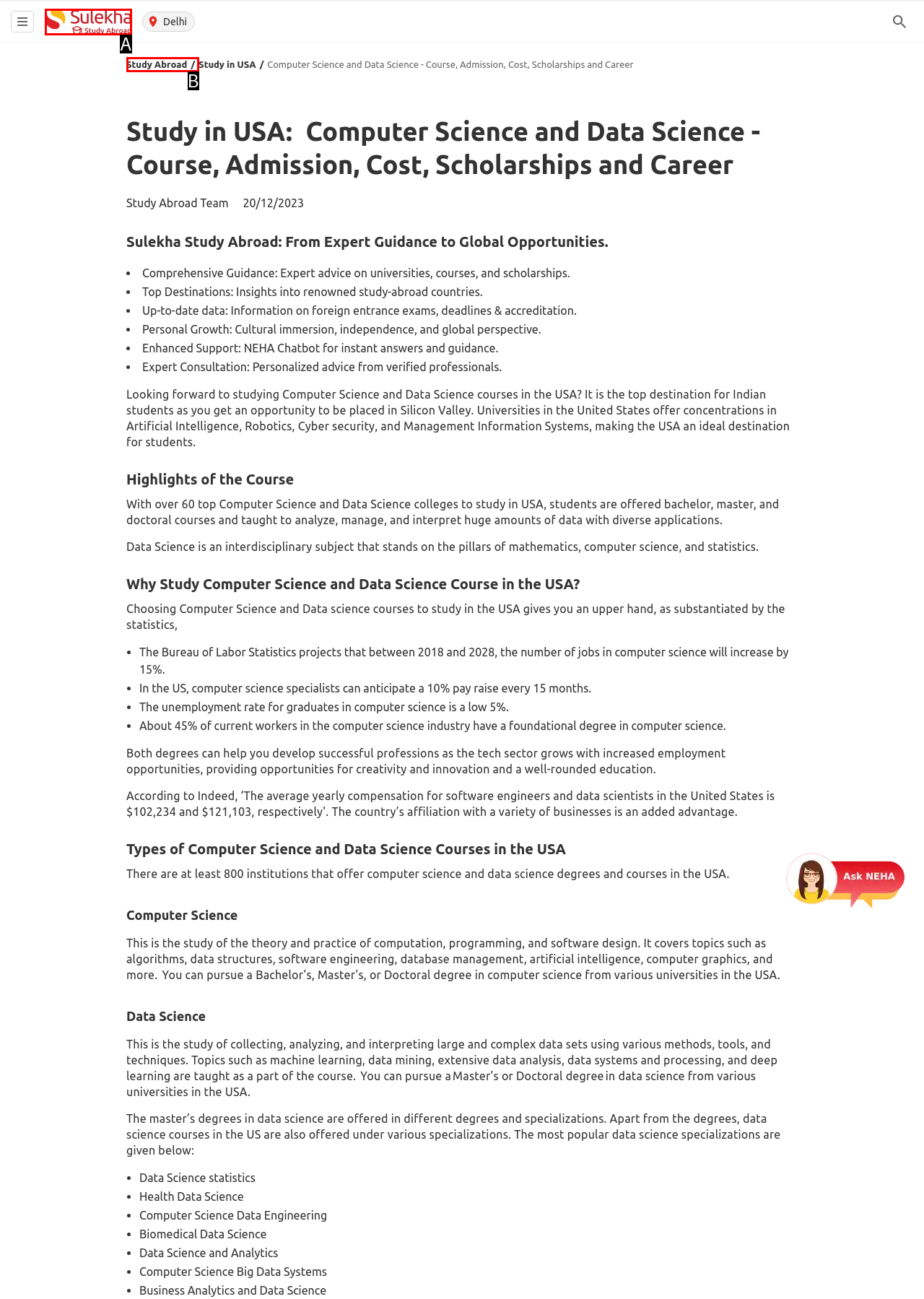Choose the letter that best represents the description: parent_node: Delhi title="Study Abroad". Answer with the letter of the selected choice directly.

A